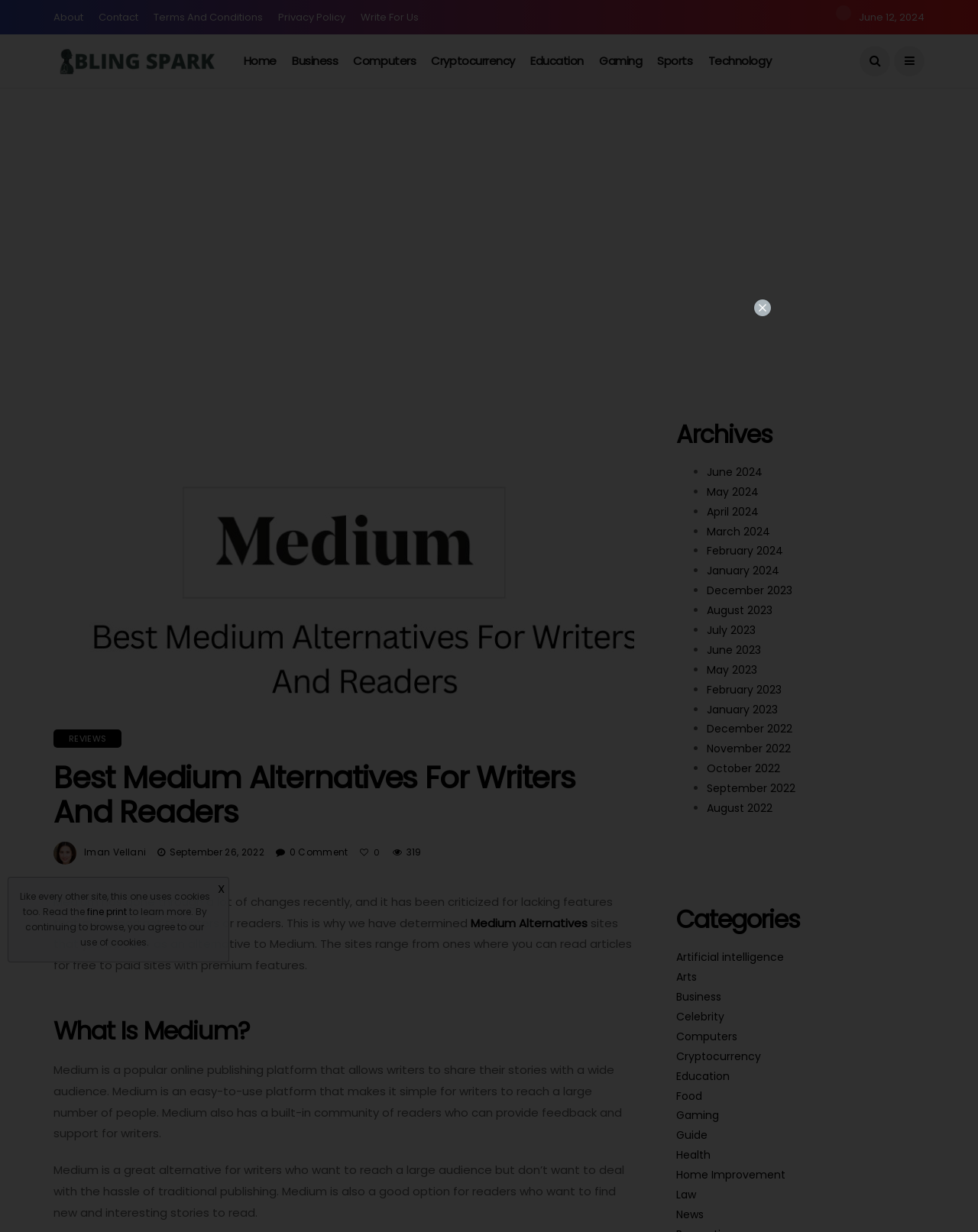Kindly determine the bounding box coordinates of the area that needs to be clicked to fulfill this instruction: "check Archives".

[0.691, 0.34, 0.945, 0.365]